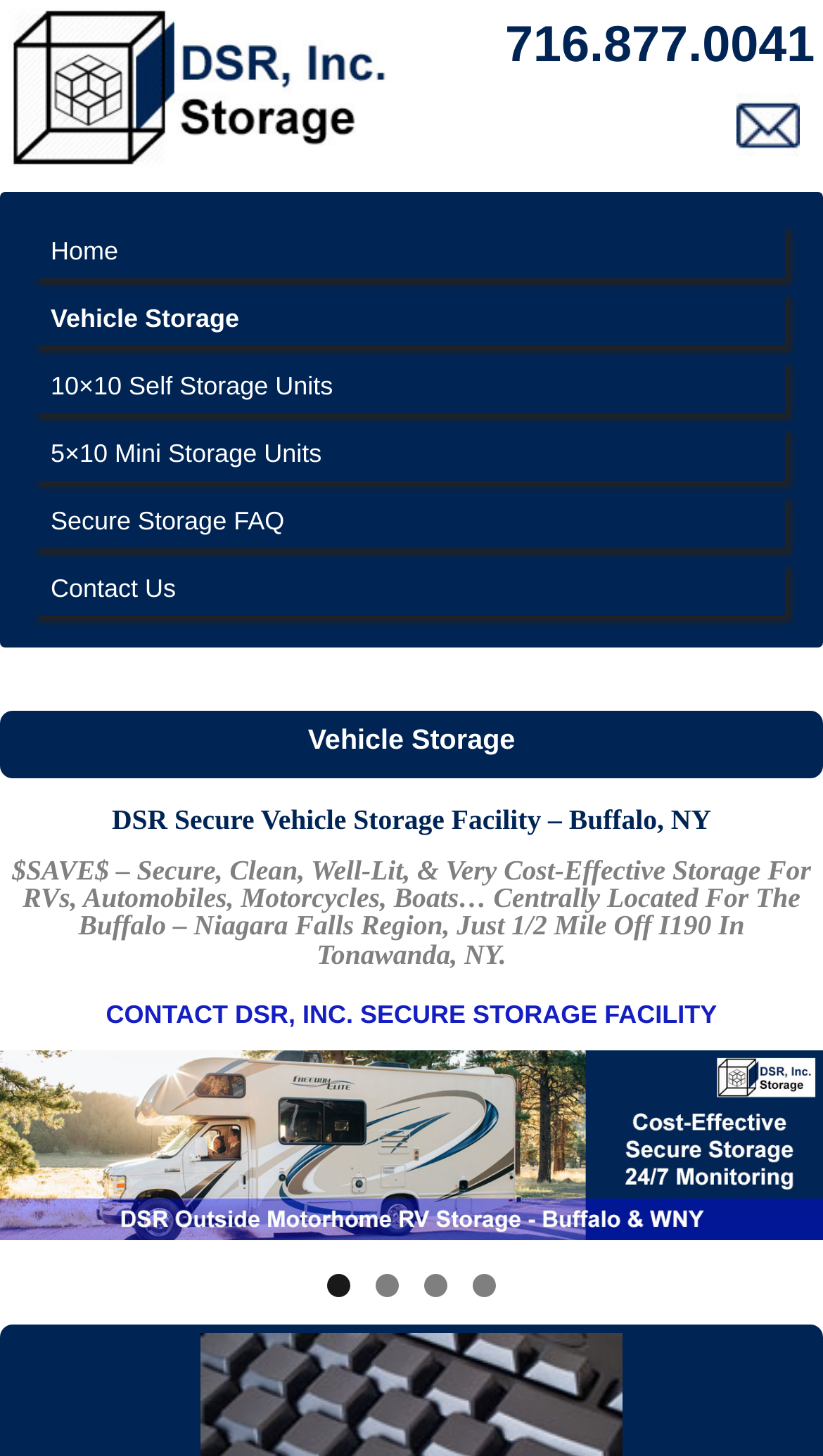What is the location of the storage facility?
Carefully analyze the image and provide a detailed answer to the question.

I found the location by reading the heading that says 'Centrally Located For The Buffalo – Niagara Falls Region, Just 1/2 Mile Off I190 In Tonawanda, NY.' which indicates that the storage facility is located in Tonawanda, NY.